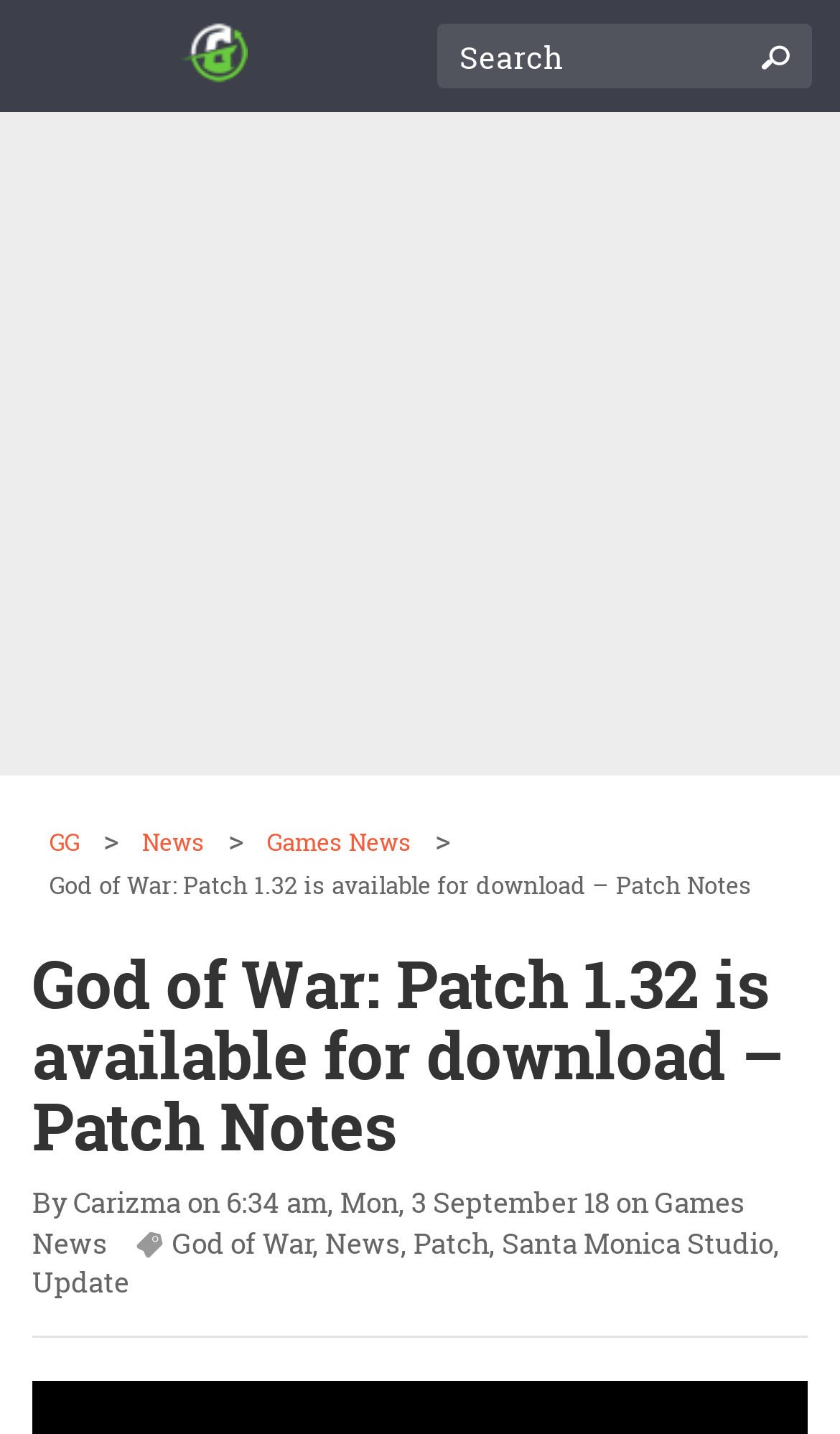Show the bounding box coordinates for the element that needs to be clicked to execute the following instruction: "Click on the Games Guides logo". Provide the coordinates in the form of four float numbers between 0 and 1, i.e., [left, top, right, bottom].

[0.212, 0.015, 0.294, 0.063]